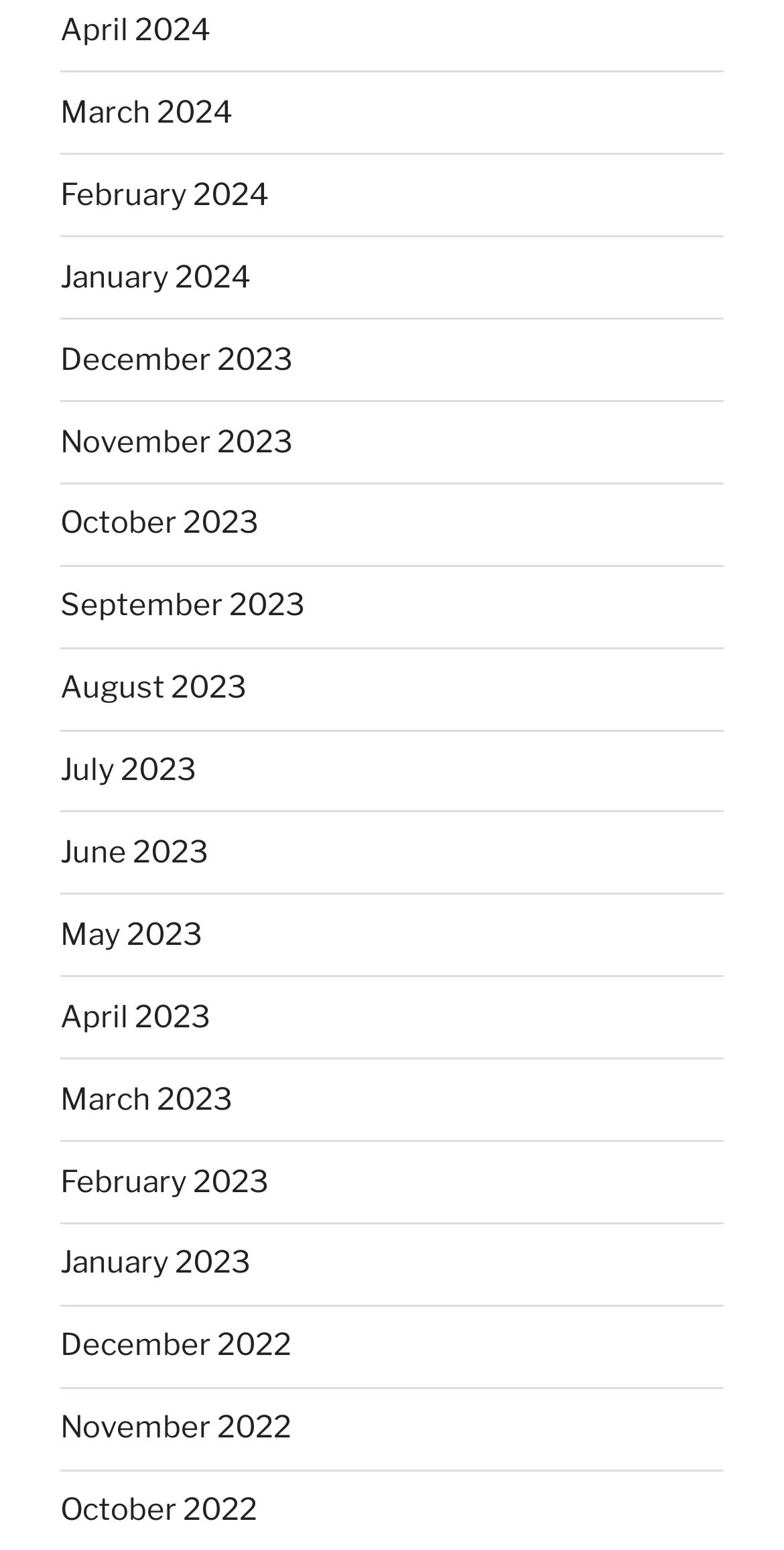Find the bounding box coordinates for the element described here: "April 2024".

[0.077, 0.008, 0.269, 0.031]